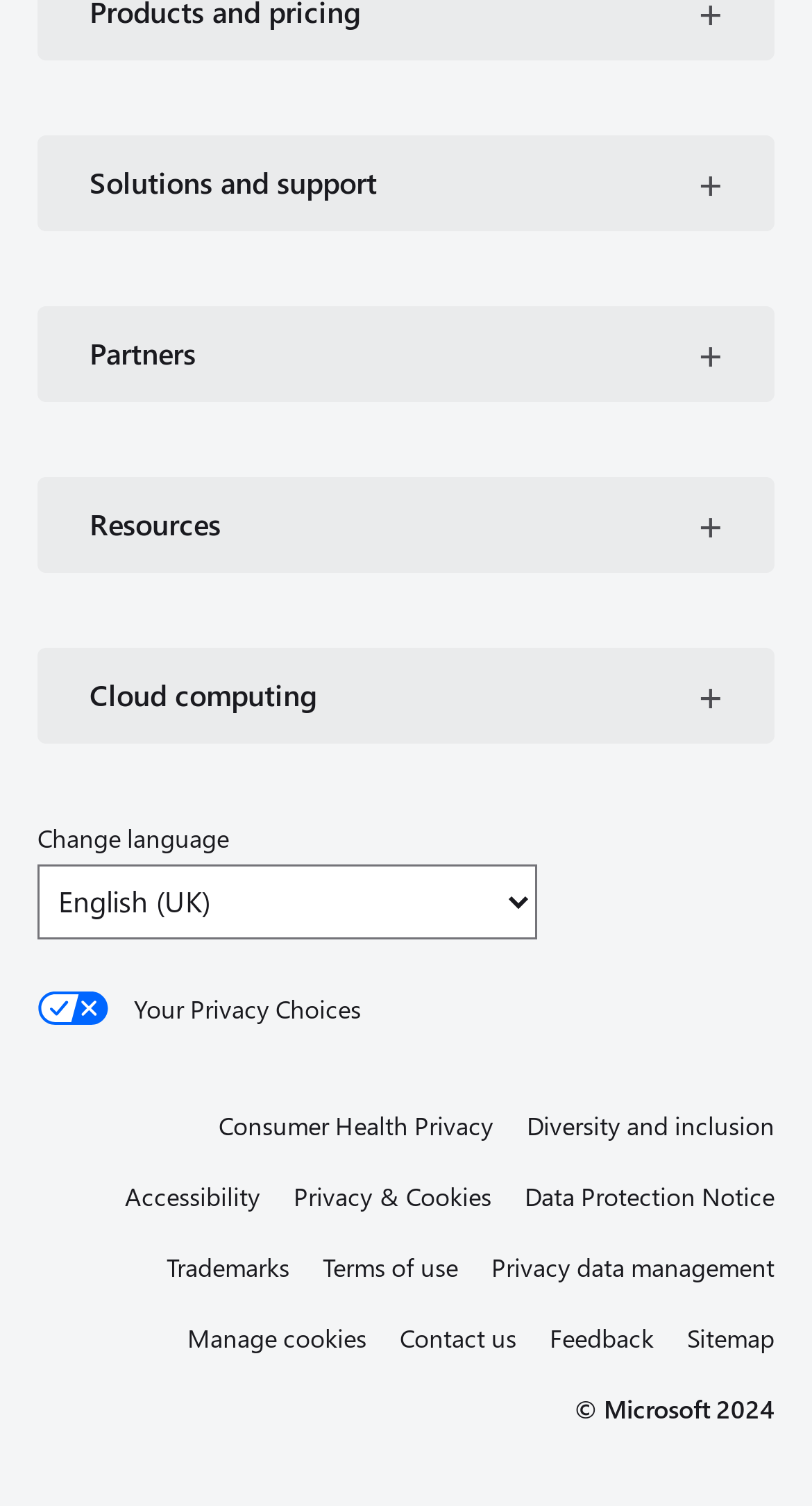What is the copyright year of the webpage?
Respond with a short answer, either a single word or a phrase, based on the image.

2024